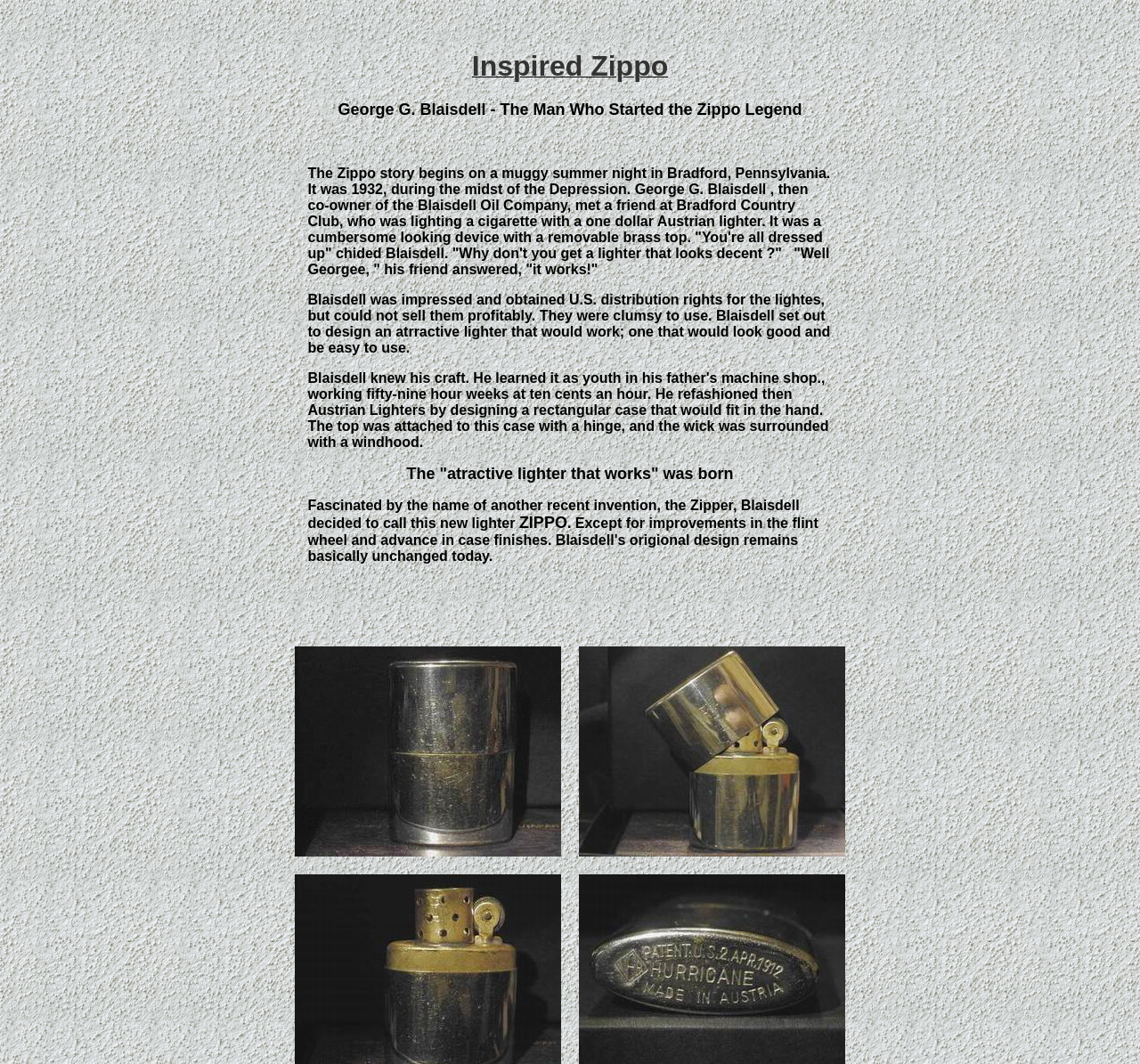Reply to the question with a single word or phrase:
How many images are there on this webpage?

2